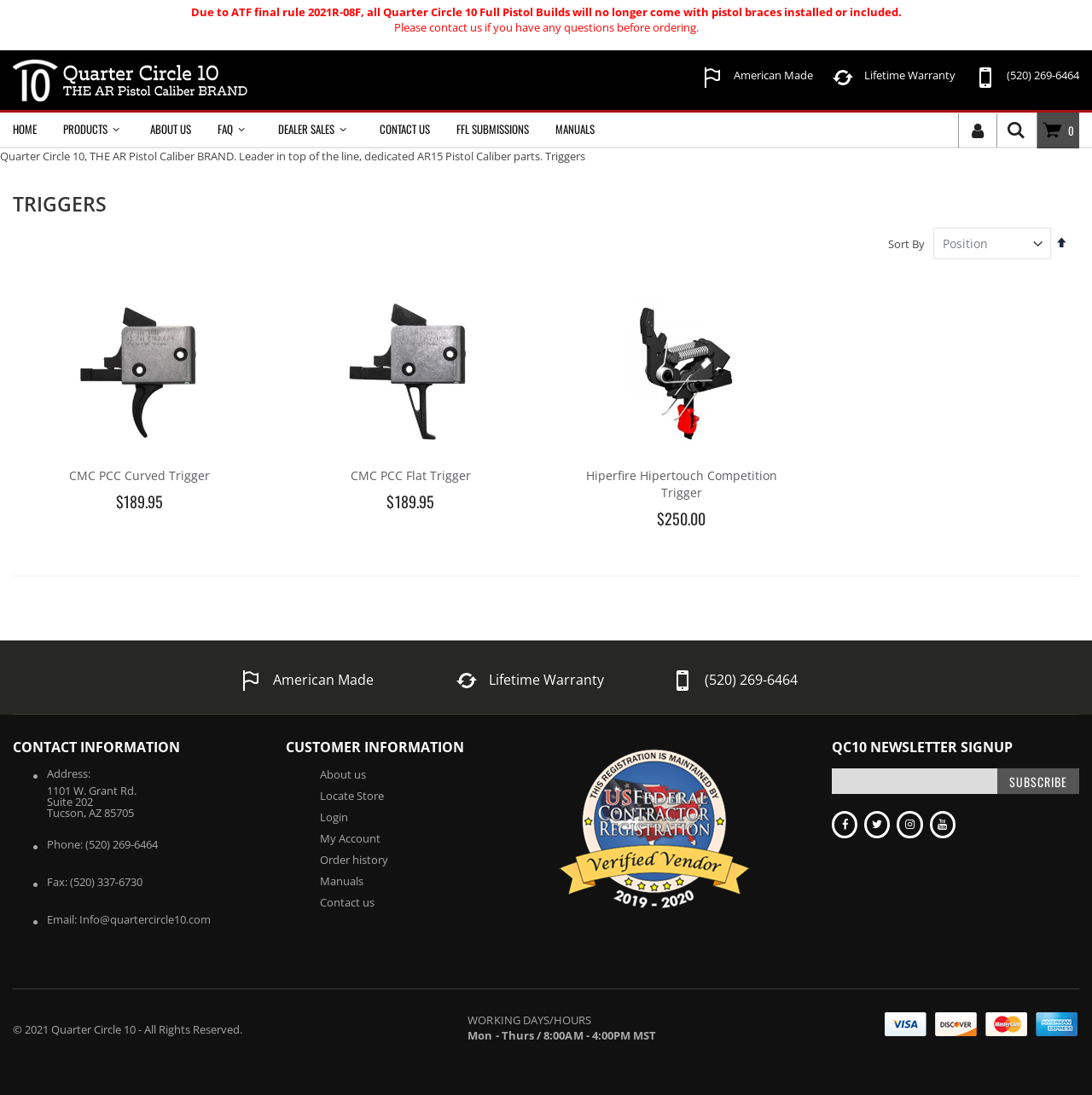What is the phone number of Quarter Circle 10?
Answer with a single word or phrase by referring to the visual content.

(520) 269-6464